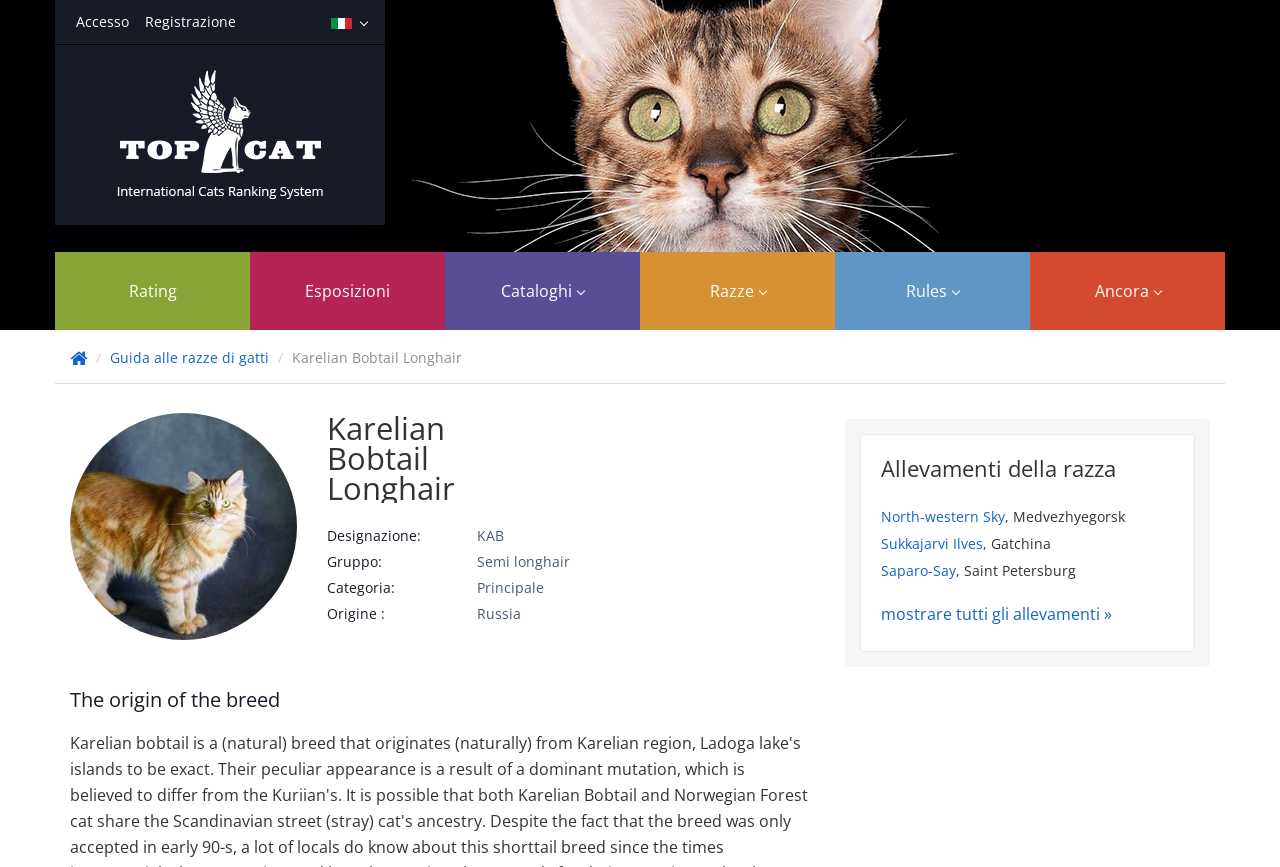Observe the image and answer the following question in detail: What is the breed of cat?

I found the answer by looking at the static text 'Karelian Bobtail Longhair' on the webpage, which is likely the title of the breed being described.